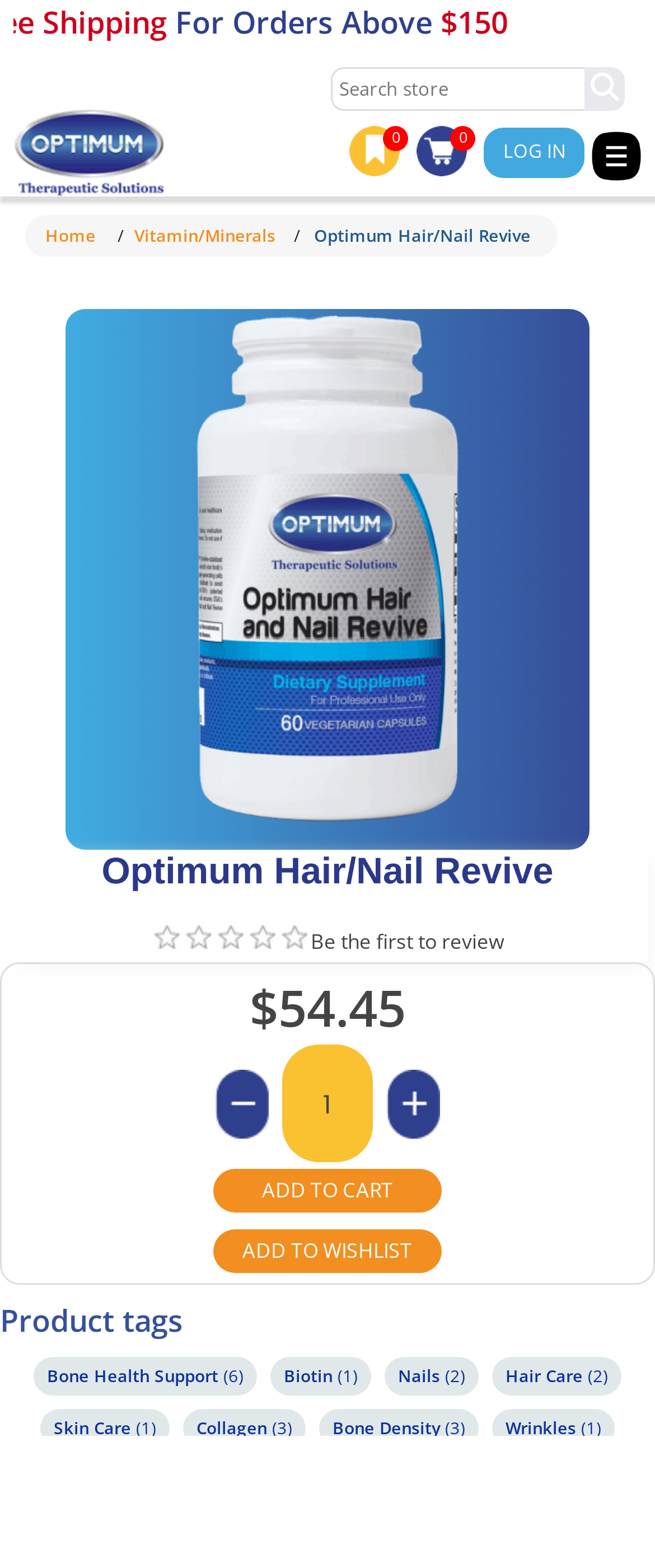Determine the bounding box coordinates of the clickable region to carry out the instruction: "Adjust the volume".

None